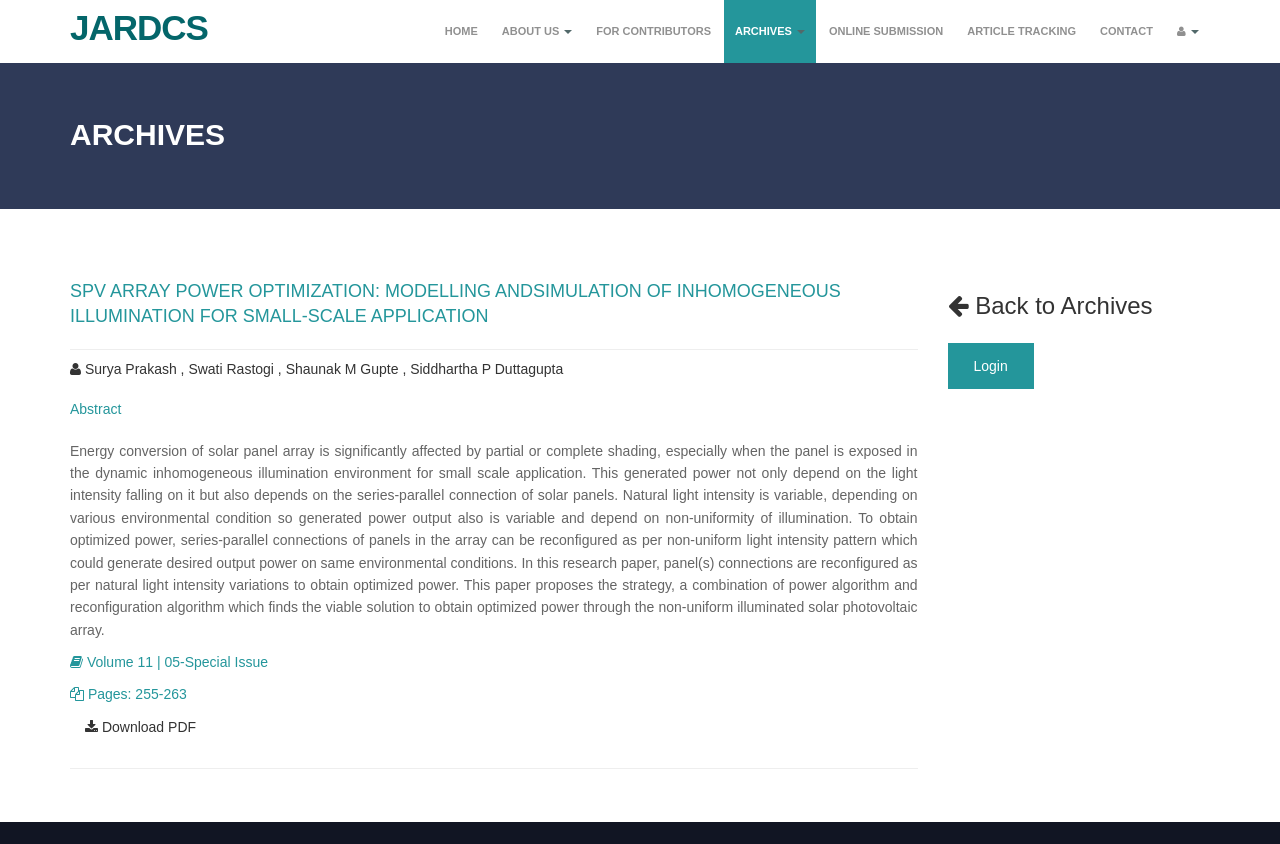Given the description of the UI element: "March 8, 2023", predict the bounding box coordinates in the form of [left, top, right, bottom], with each value being a float between 0 and 1.

None